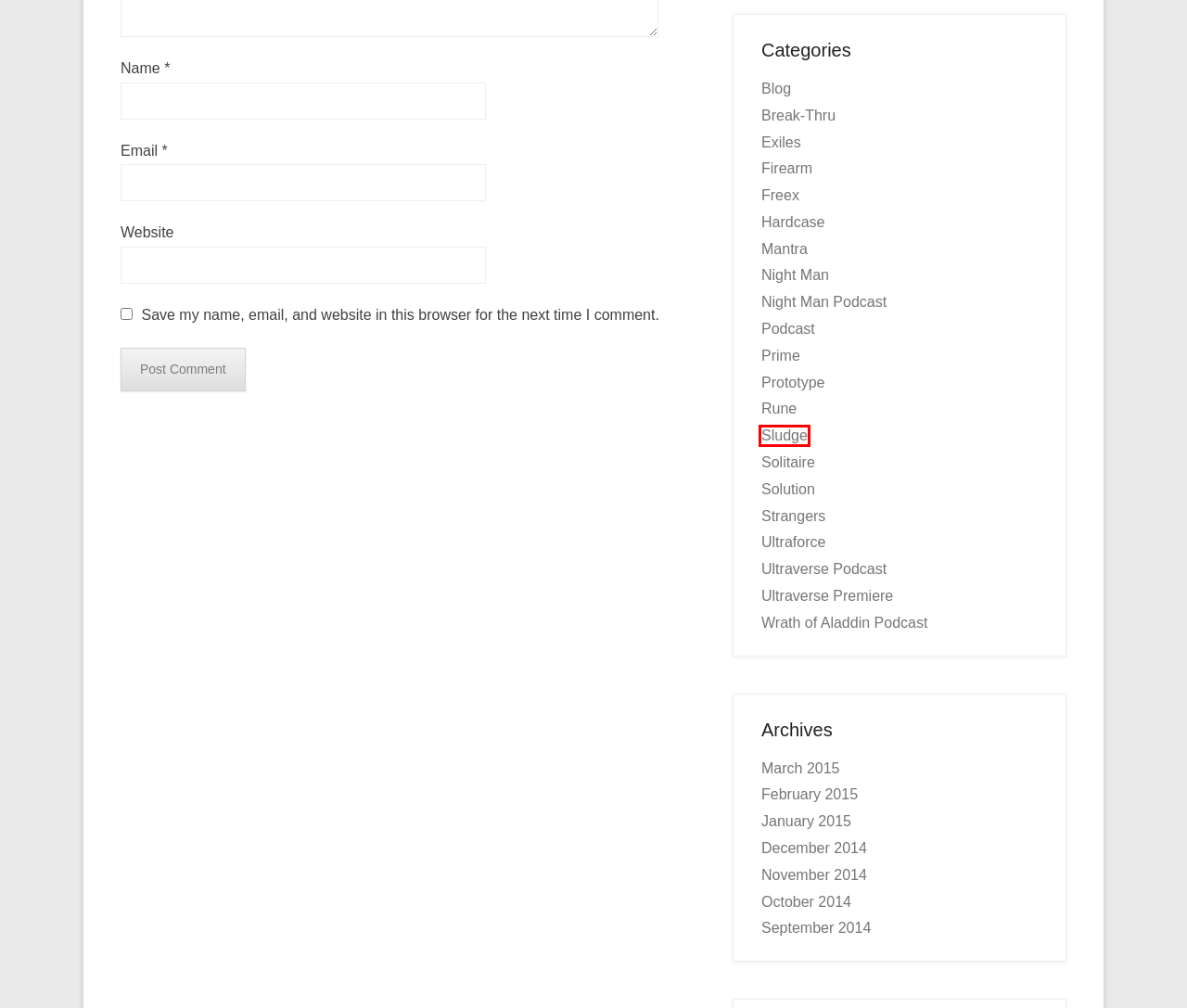Look at the screenshot of a webpage where a red bounding box surrounds a UI element. Your task is to select the best-matching webpage description for the new webpage after you click the element within the bounding box. The available options are:
A. Freex Archives - Ultraverse Network
B. Ultraverse Premiere Archives - Ultraverse Network
C. Firearm Archives - Ultraverse Network
D. Podcast Archives - Ultraverse Network
E. January 2015 - Ultraverse Network
F. Ultraverse Podcast Archives - Ultraverse Network
G. Strangers Archives - Ultraverse Network
H. Sludge Archives - Ultraverse Network

H